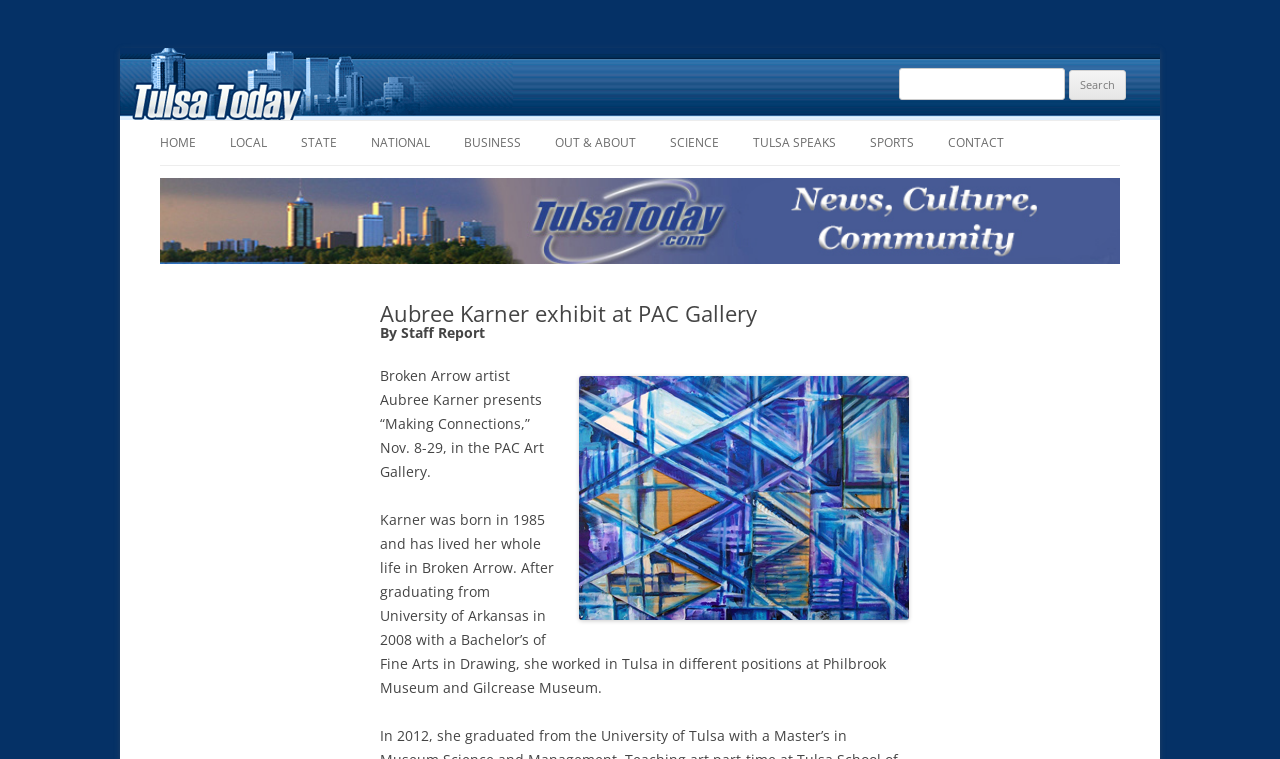Explain the webpage's design and content in an elaborate manner.

The webpage is about an art exhibit by Aubree Karner at the PAC Art Gallery. At the top of the page, there is a navigation menu with 9 links: "HOME", "LOCAL", "STATE", "NATIONAL", "BUSINESS", "OUT & ABOUT", "SCIENCE", "TULSA SPEAKS", and "SPORTS", followed by a "CONTACT" link. Below the navigation menu, there is a search bar with a label "Search for:" and a search button.

On the left side of the page, there is a section with a heading "Aubree Karner exhibit at PAC Gallery" and a subheading "By Staff Report". Below the heading, there is a paragraph of text describing the exhibit, stating that Aubree Karner presents "Making Connections" from November 8-29 at the PAC Art Gallery. The text also provides some background information about the artist, including her birth year, education, and work experience.

On the right side of the page, there is a complementary section that appears to be empty. At the top right corner of the page, there is a "Skip to content" link.